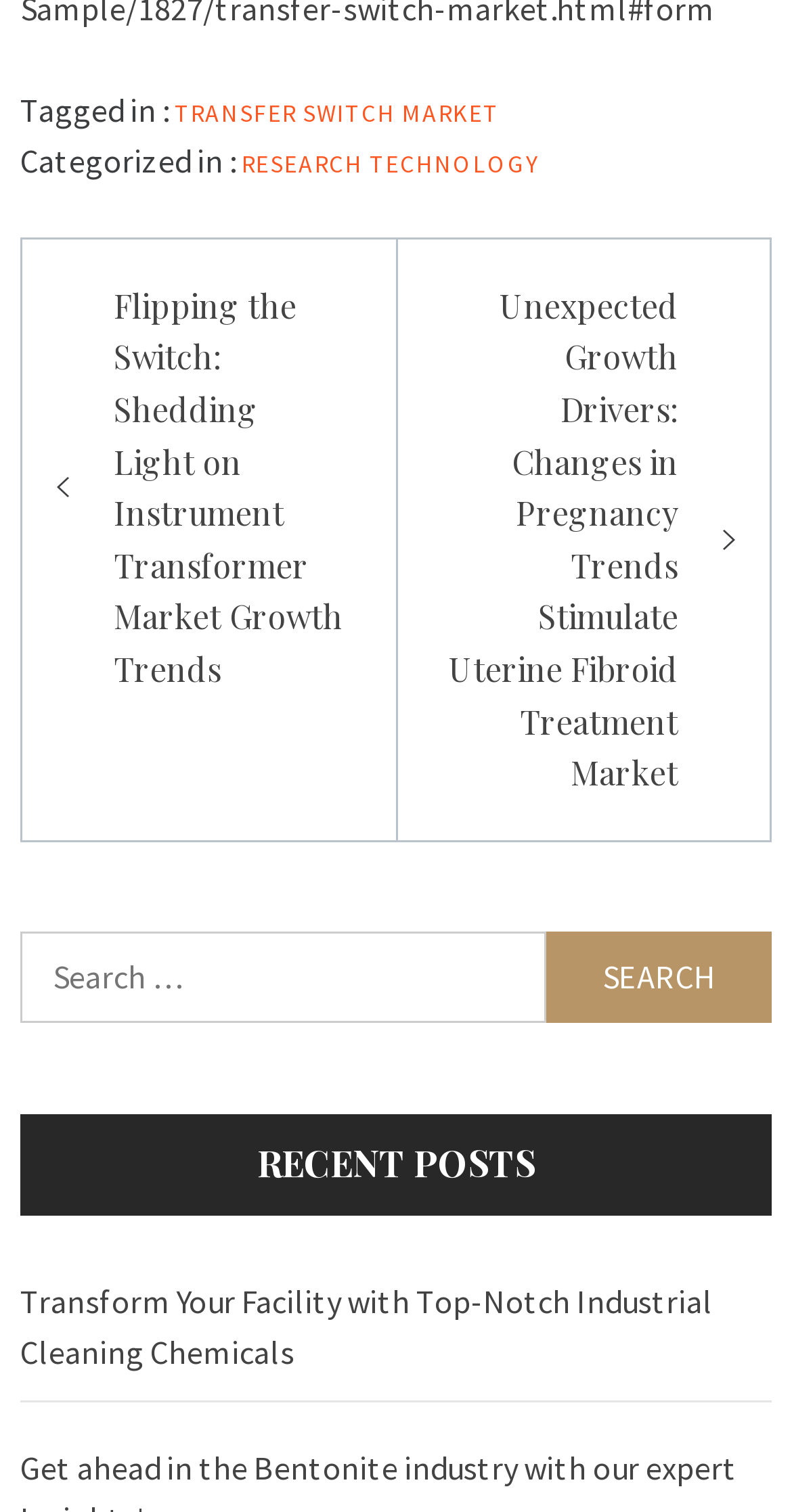What is the purpose of the search bar?
Look at the screenshot and respond with one word or a short phrase.

To search for posts